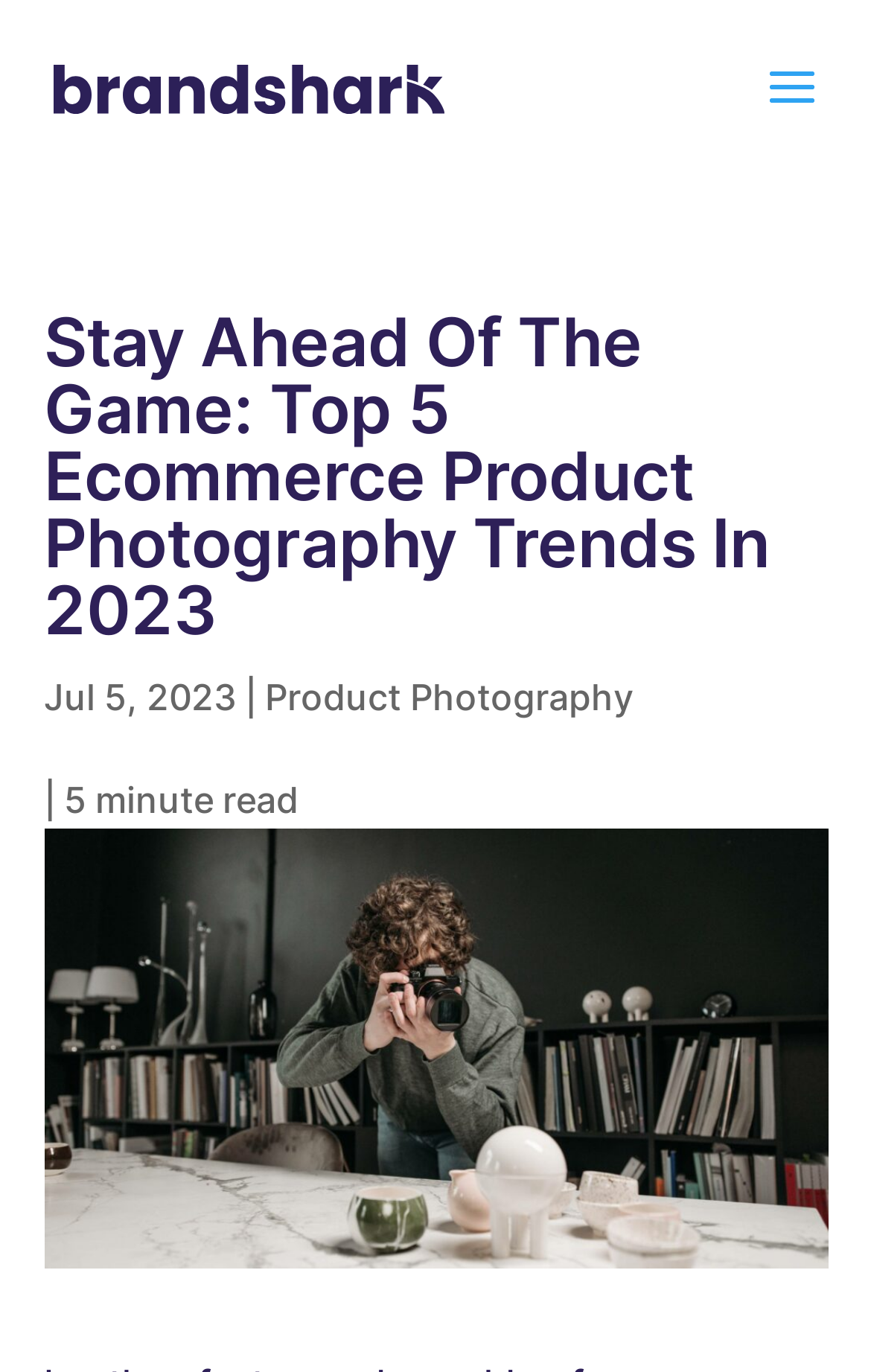What is the topic of the link below the main heading? From the image, respond with a single word or brief phrase.

Product Photography